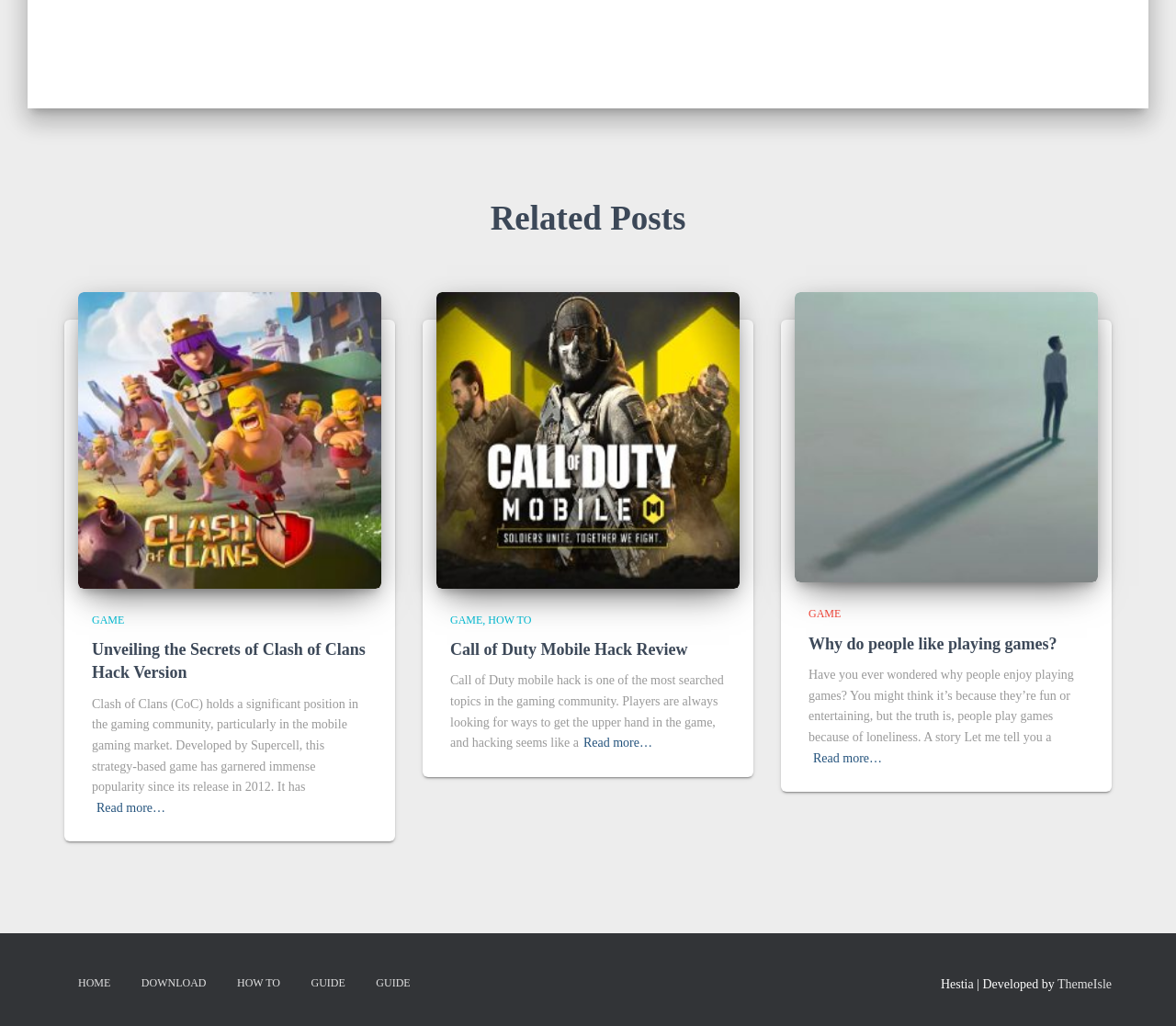Determine the bounding box coordinates for the area that should be clicked to carry out the following instruction: "Read more about Clash of Clans Hack Version".

[0.082, 0.778, 0.141, 0.798]